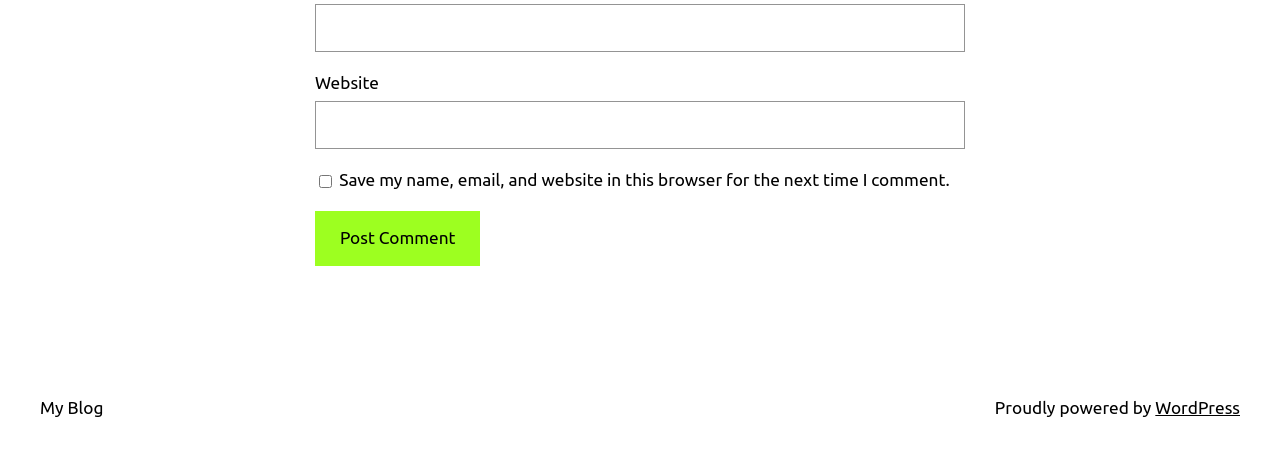How many links are there at the bottom?
Provide a detailed and well-explained answer to the question.

There are two links at the bottom of the webpage, one labeled 'My Blog' and the other labeled 'WordPress'. These links likely provide navigation to other parts of the blog or related websites.